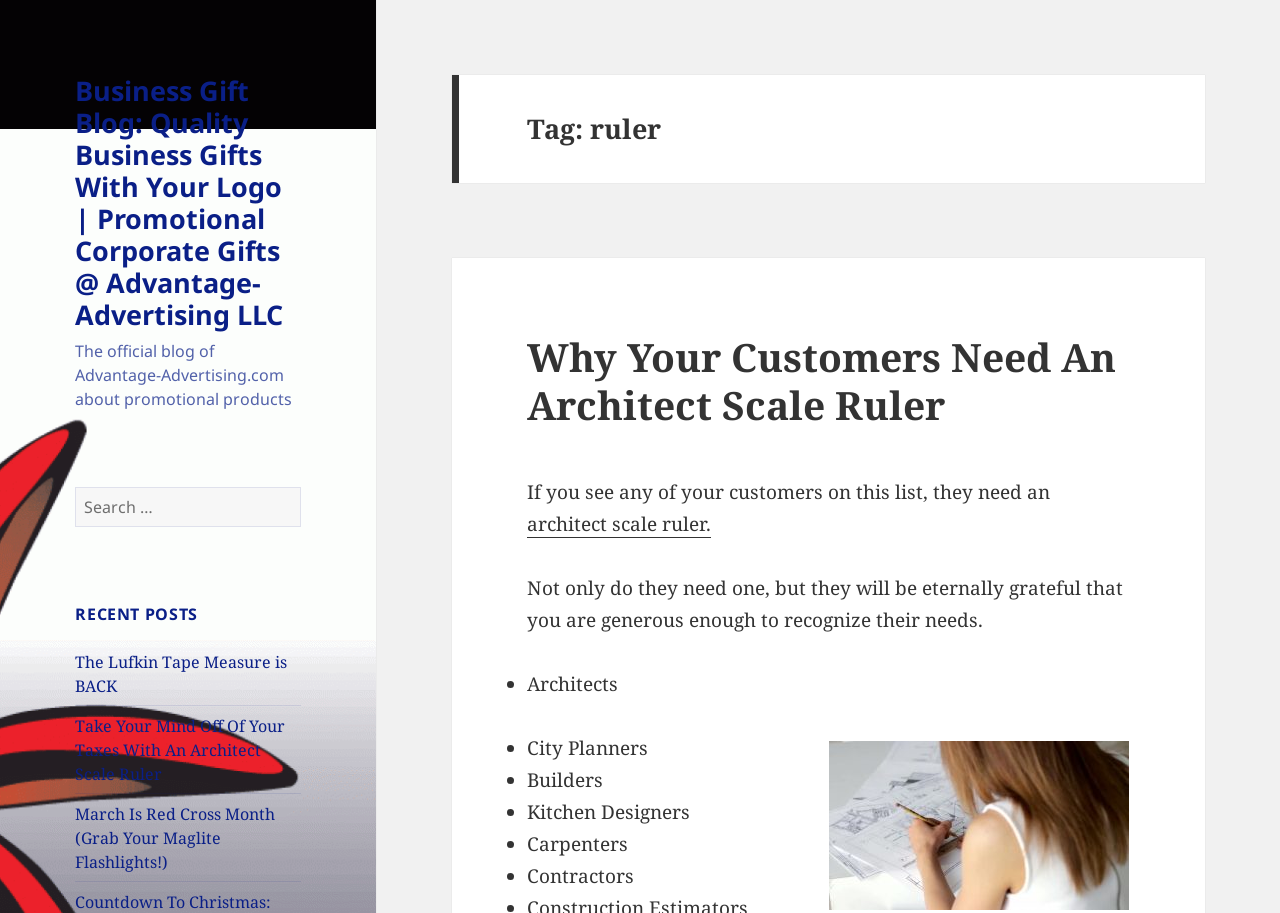What type of professionals need an architect scale ruler?
Please look at the screenshot and answer in one word or a short phrase.

Architects, City Planners, etc.